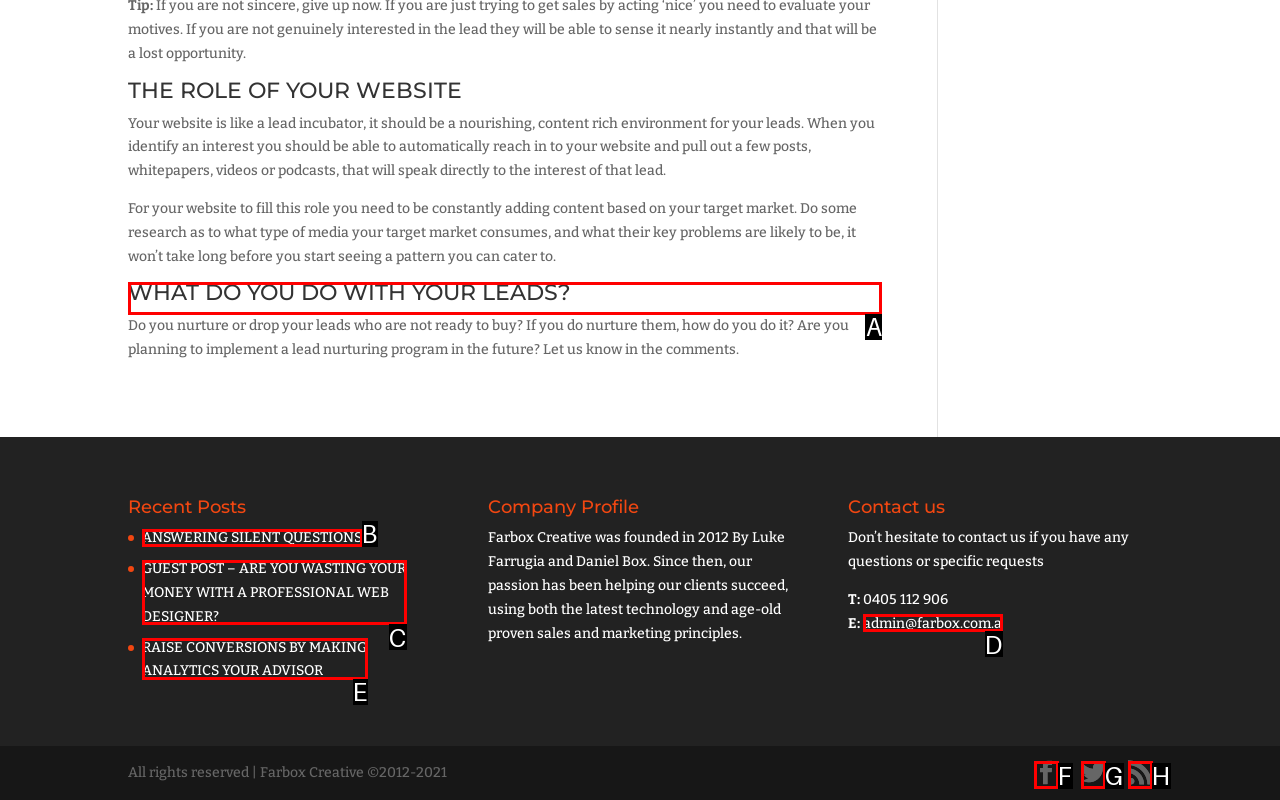Determine the letter of the UI element that will complete the task: Read 'WHAT DO YOU DO WITH YOUR LEADS?'
Reply with the corresponding letter.

A